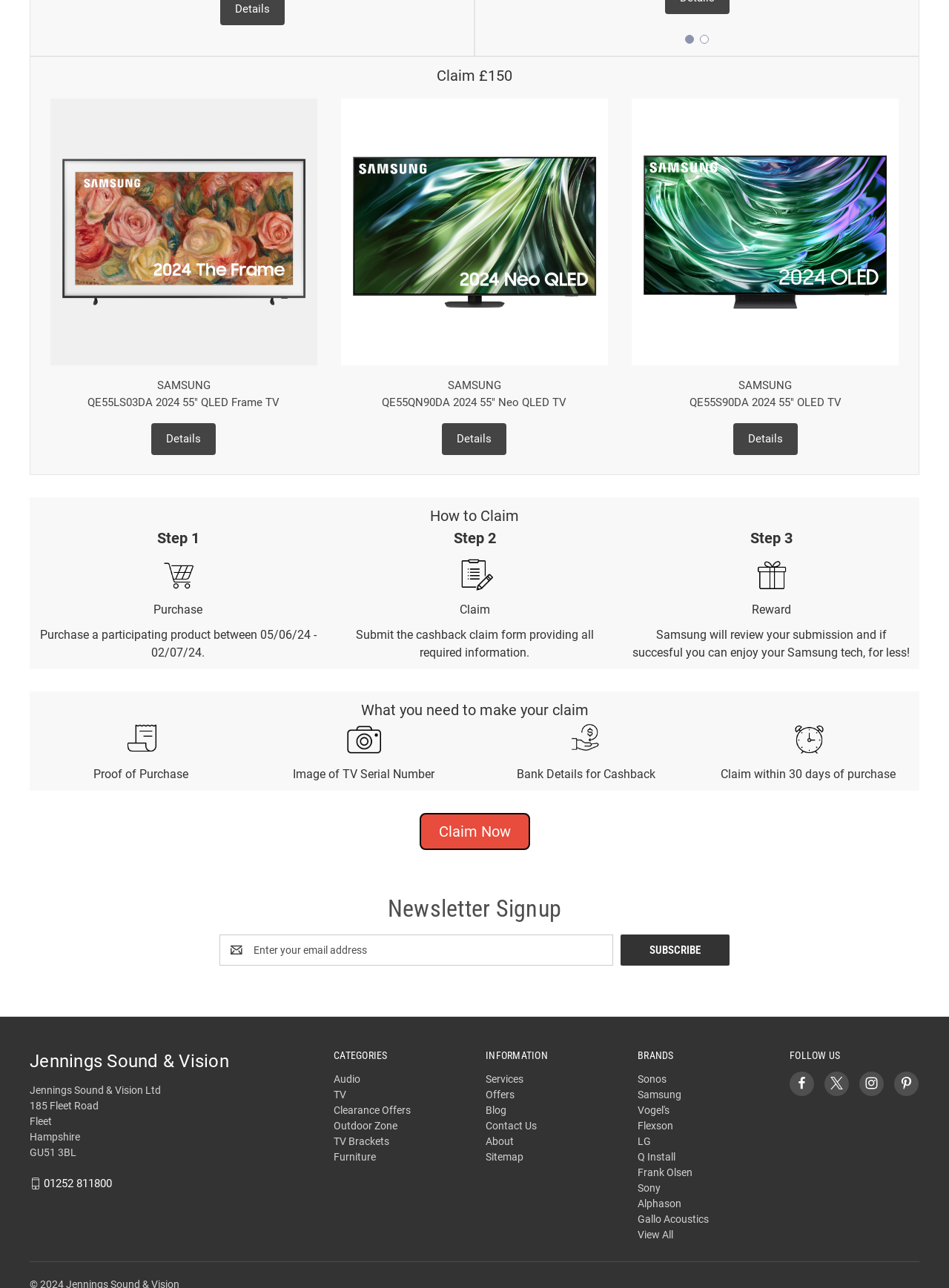Answer with a single word or phrase: 
What information is required to make a claim?

Proof of Purchase, TV Serial Number, Bank Details